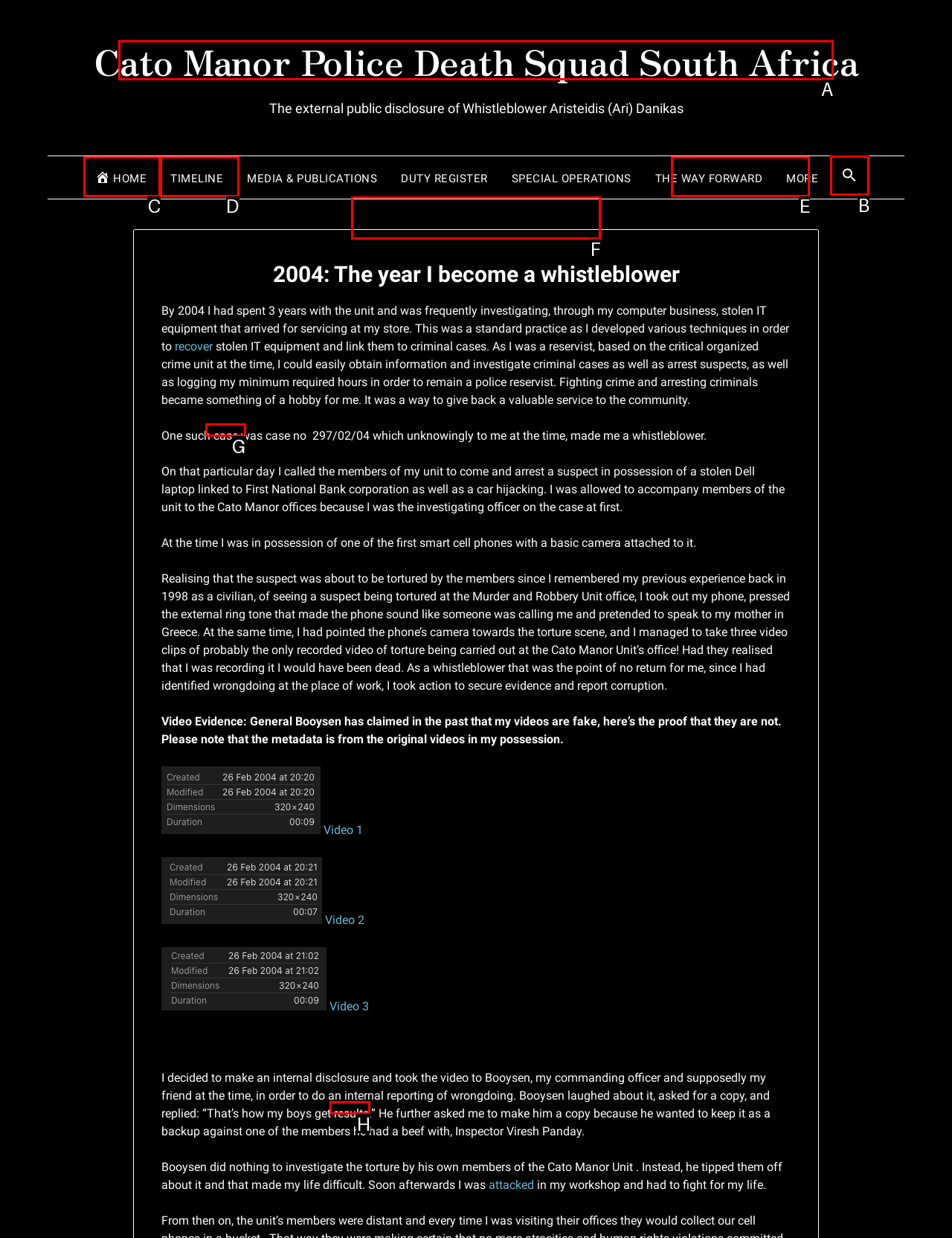What option should you select to complete this task: Search for something? Indicate your answer by providing the letter only.

B